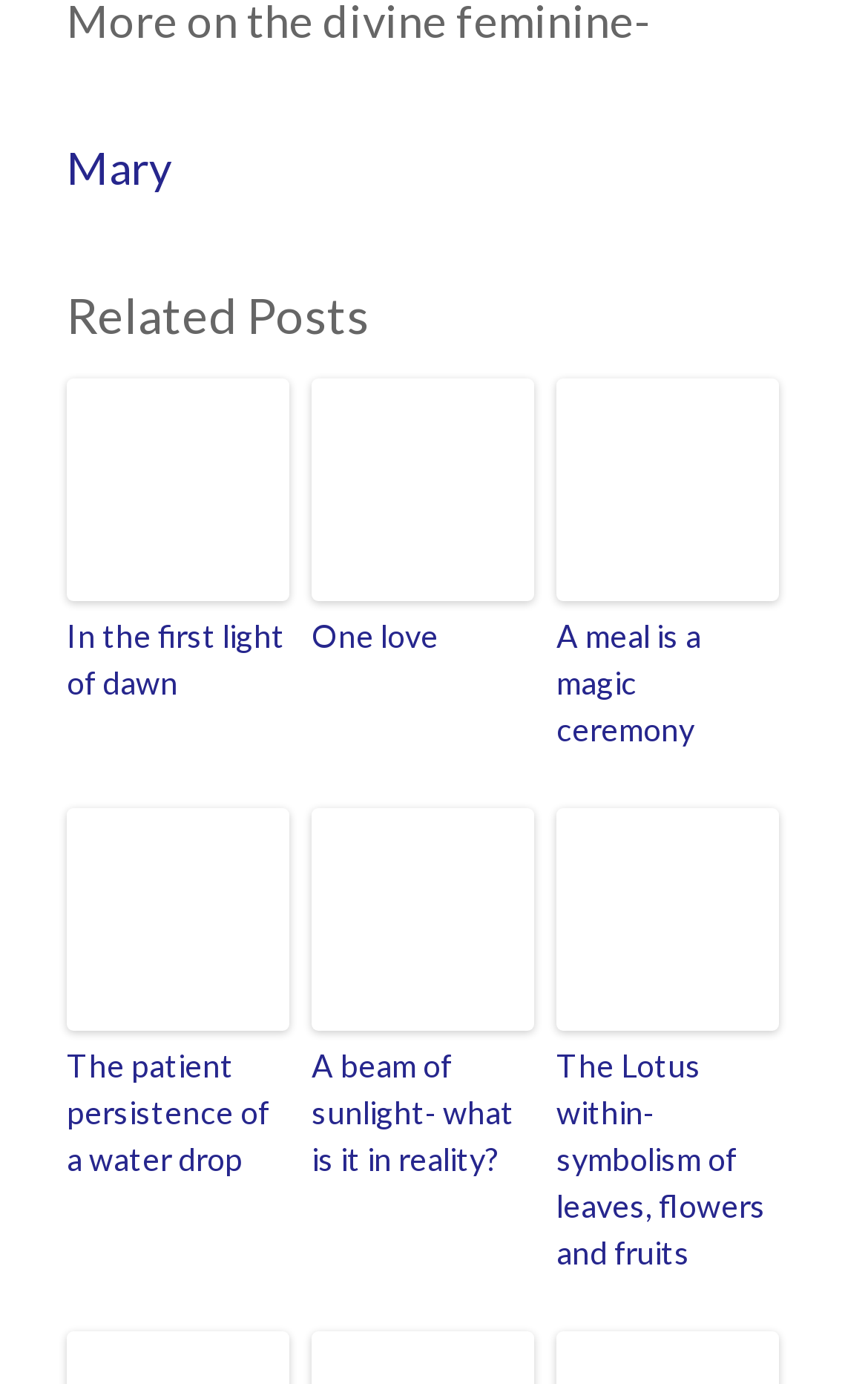Can you specify the bounding box coordinates for the region that should be clicked to fulfill this instruction: "click on the link 'In the first light of dawn'".

[0.077, 0.273, 0.333, 0.434]